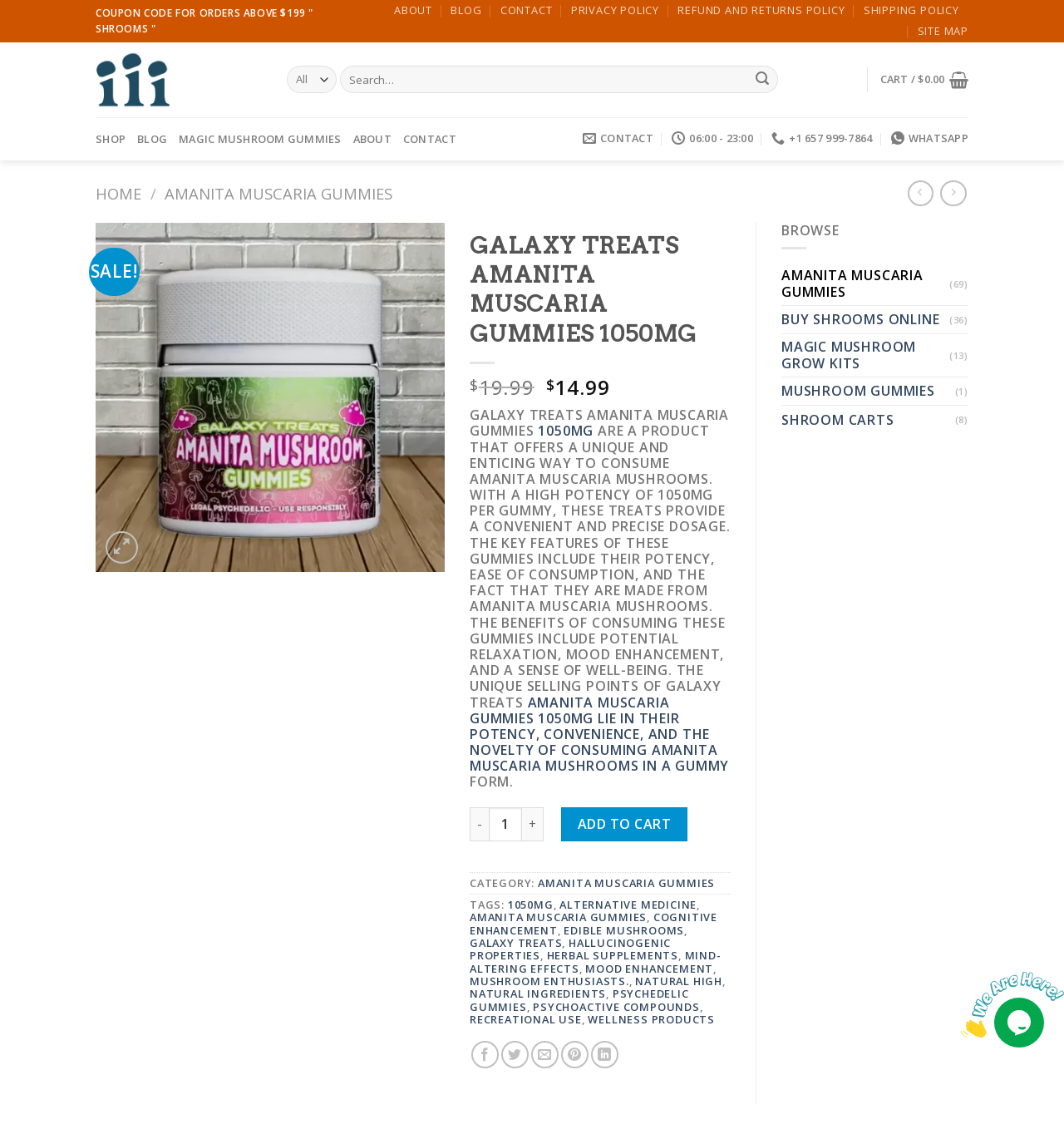Identify the bounding box coordinates for the region of the element that should be clicked to carry out the instruction: "Add to cart". The bounding box coordinates should be four float numbers between 0 and 1, i.e., [left, top, right, bottom].

[0.527, 0.715, 0.646, 0.745]